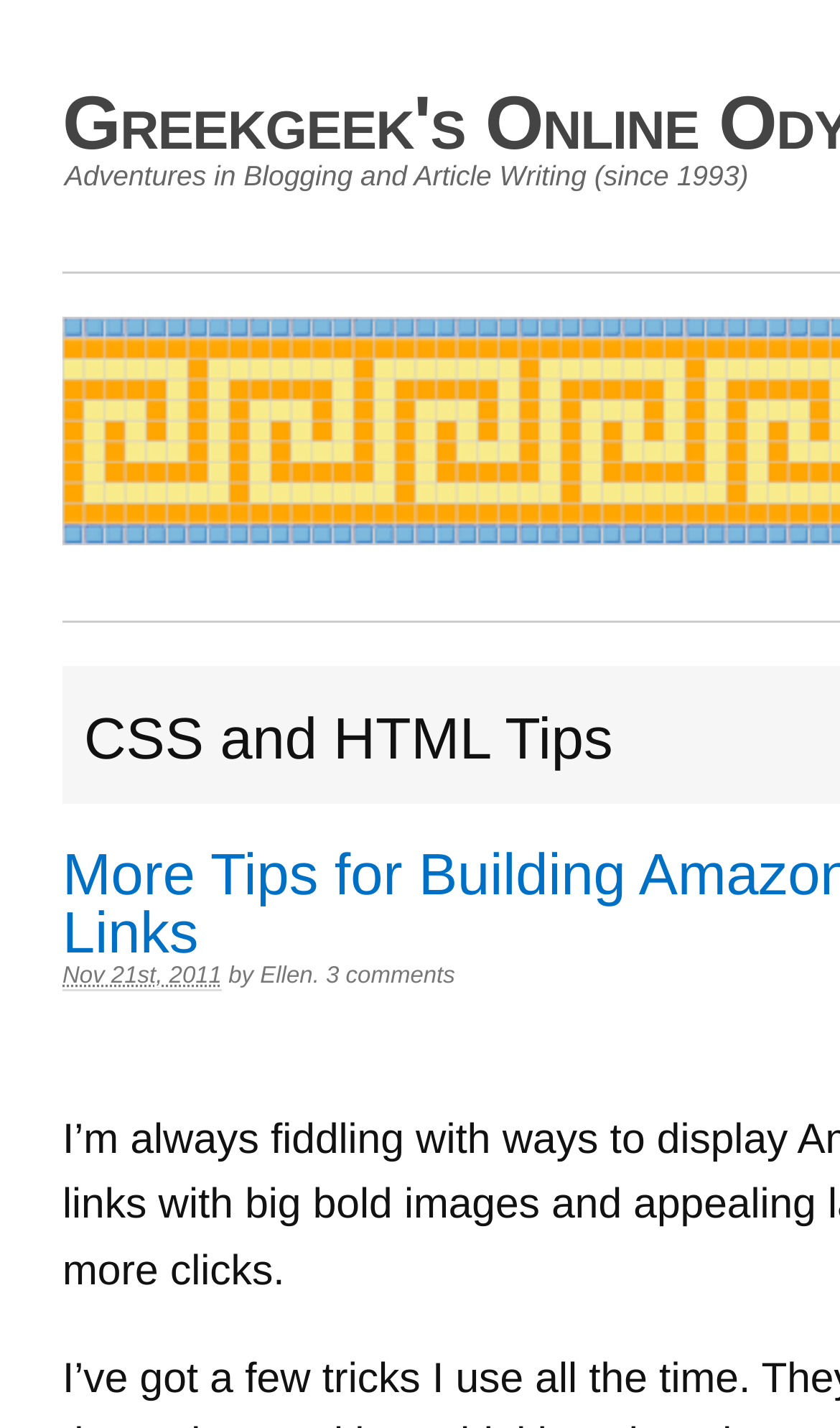What is the format of the timestamp in the article?
Using the visual information, reply with a single word or short phrase.

YYYY-MM-DDTHH:MM:SS+0000